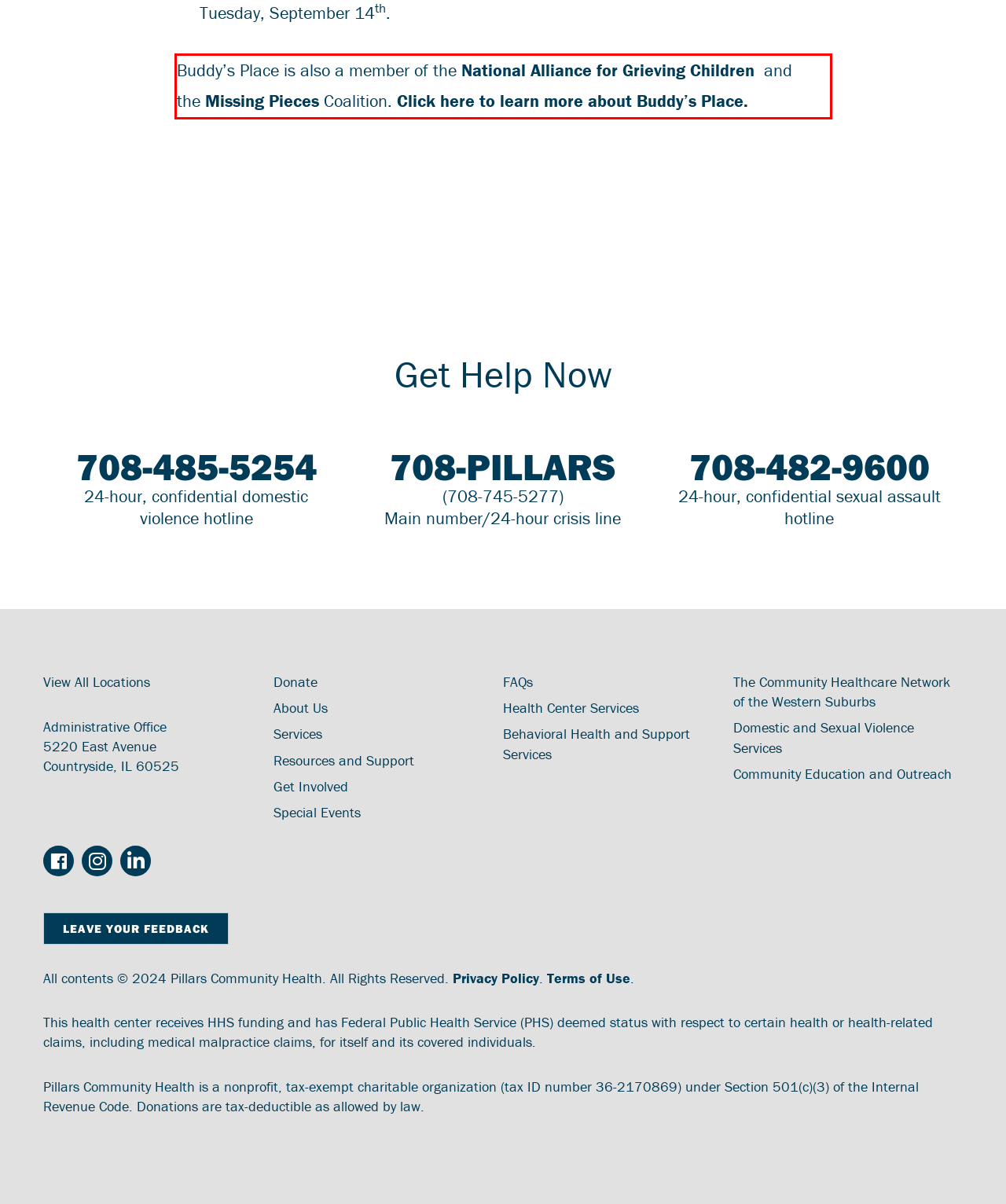Locate the red bounding box in the provided webpage screenshot and use OCR to determine the text content inside it.

Buddy’s Place is also a member of the National Alliance for Grieving Children and the Missing Pieces Coalition. Click here to learn more about Buddy’s Place.